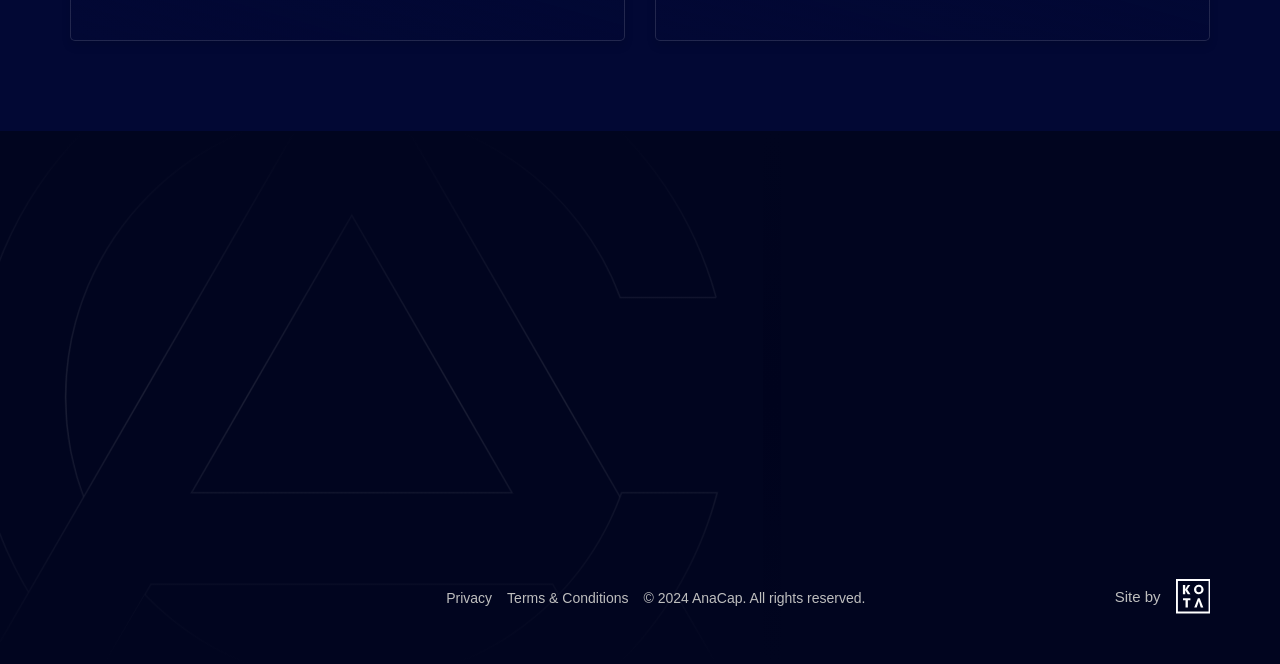How many social media links are there? From the image, respond with a single word or brief phrase.

1